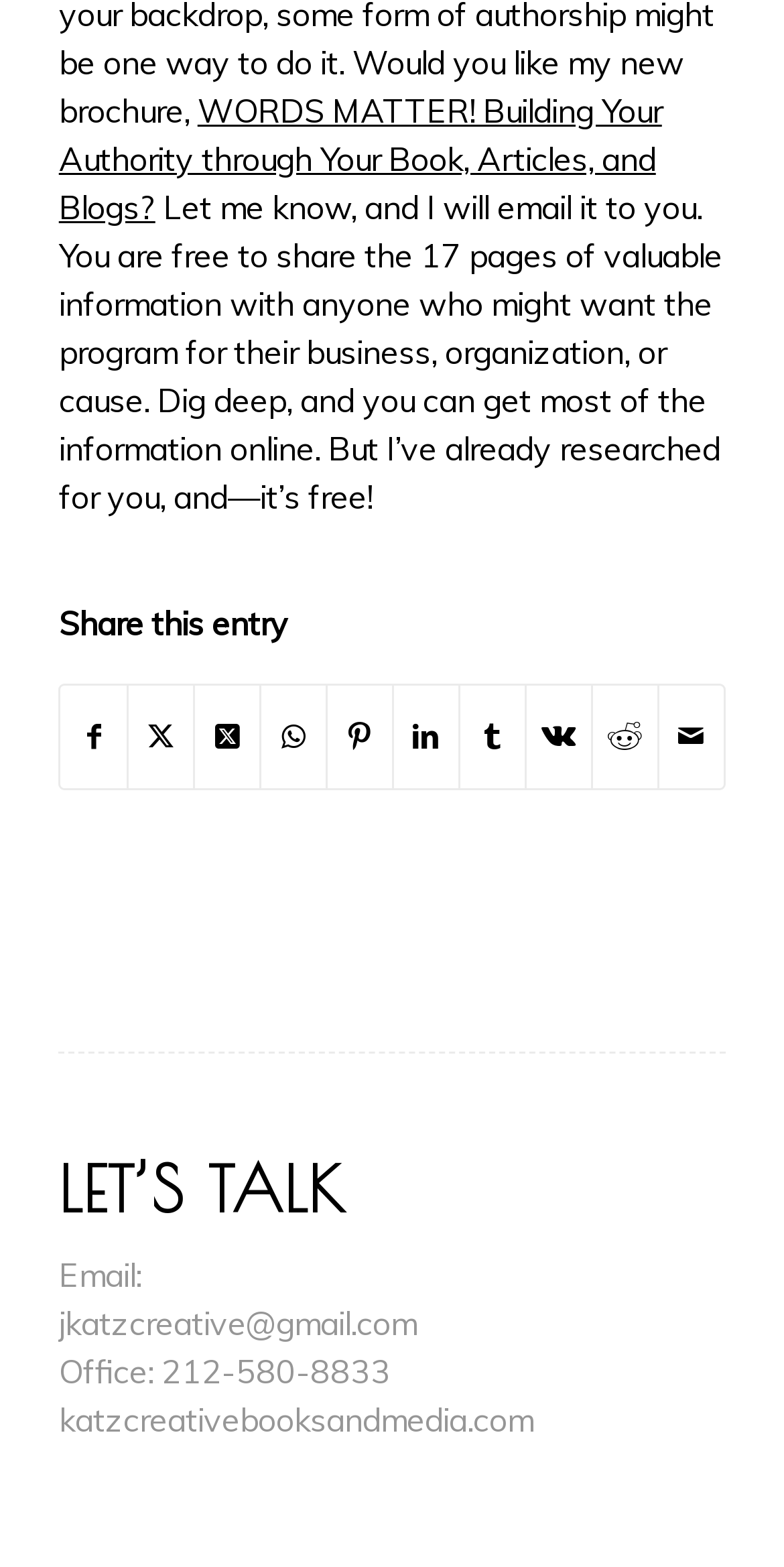Bounding box coordinates are specified in the format (top-left x, top-left y, bottom-right x, bottom-right y). All values are floating point numbers bounded between 0 and 1. Please provide the bounding box coordinate of the region this sentence describes: jkatzcreative@gmail.com

[0.075, 0.832, 0.531, 0.857]